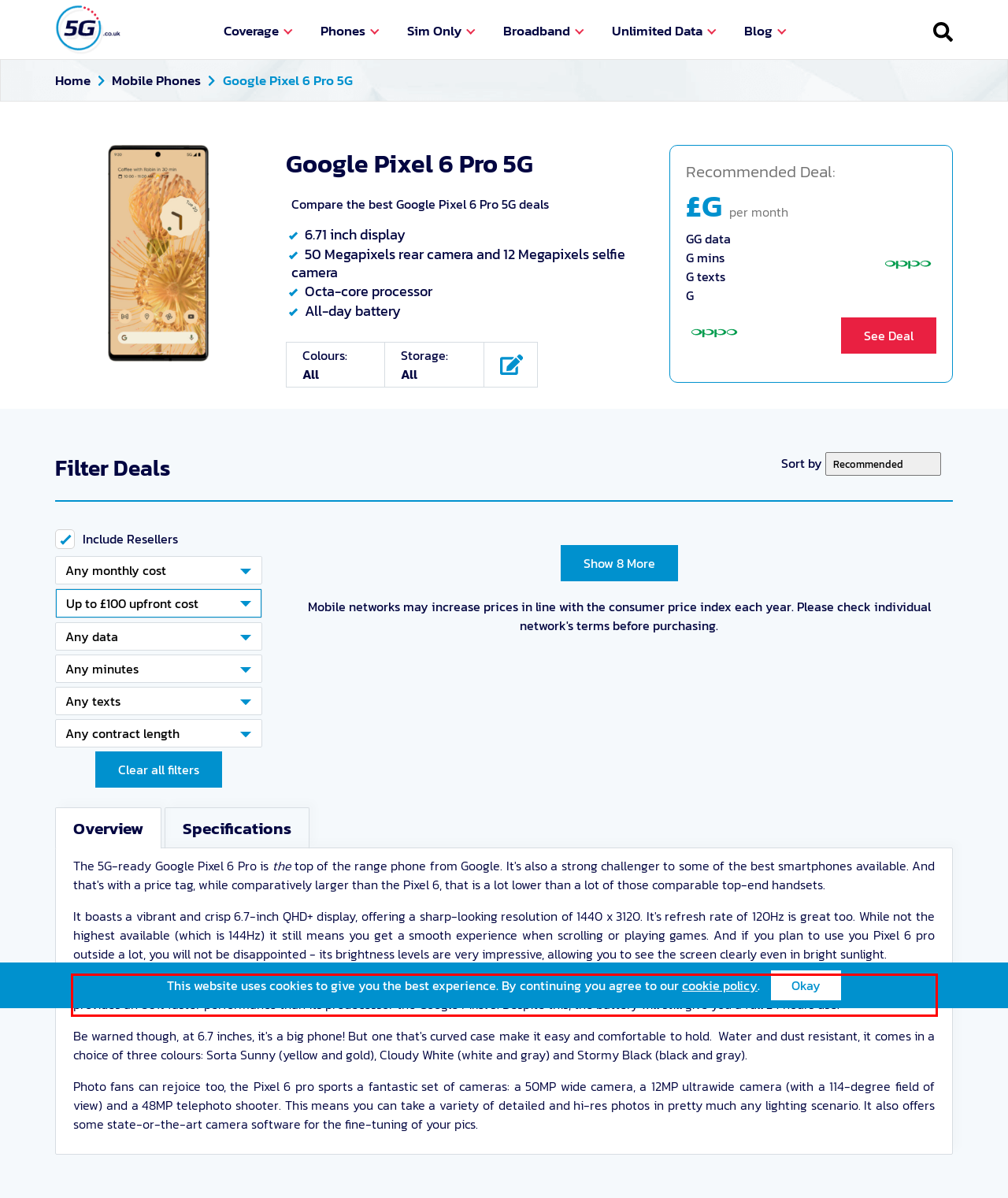Given a webpage screenshot with a red bounding box, perform OCR to read and deliver the text enclosed by the red bounding box.

When it comes to processing power, the Pixel 6 Pro is a fast piece of kit: the phone sports Google's first ever custom-built chip – The Google Tensor – and it provides an 80% faster performance than its predecessor the Google Pixel 5. Despite this, the battery will still give you a full 24 hours use.